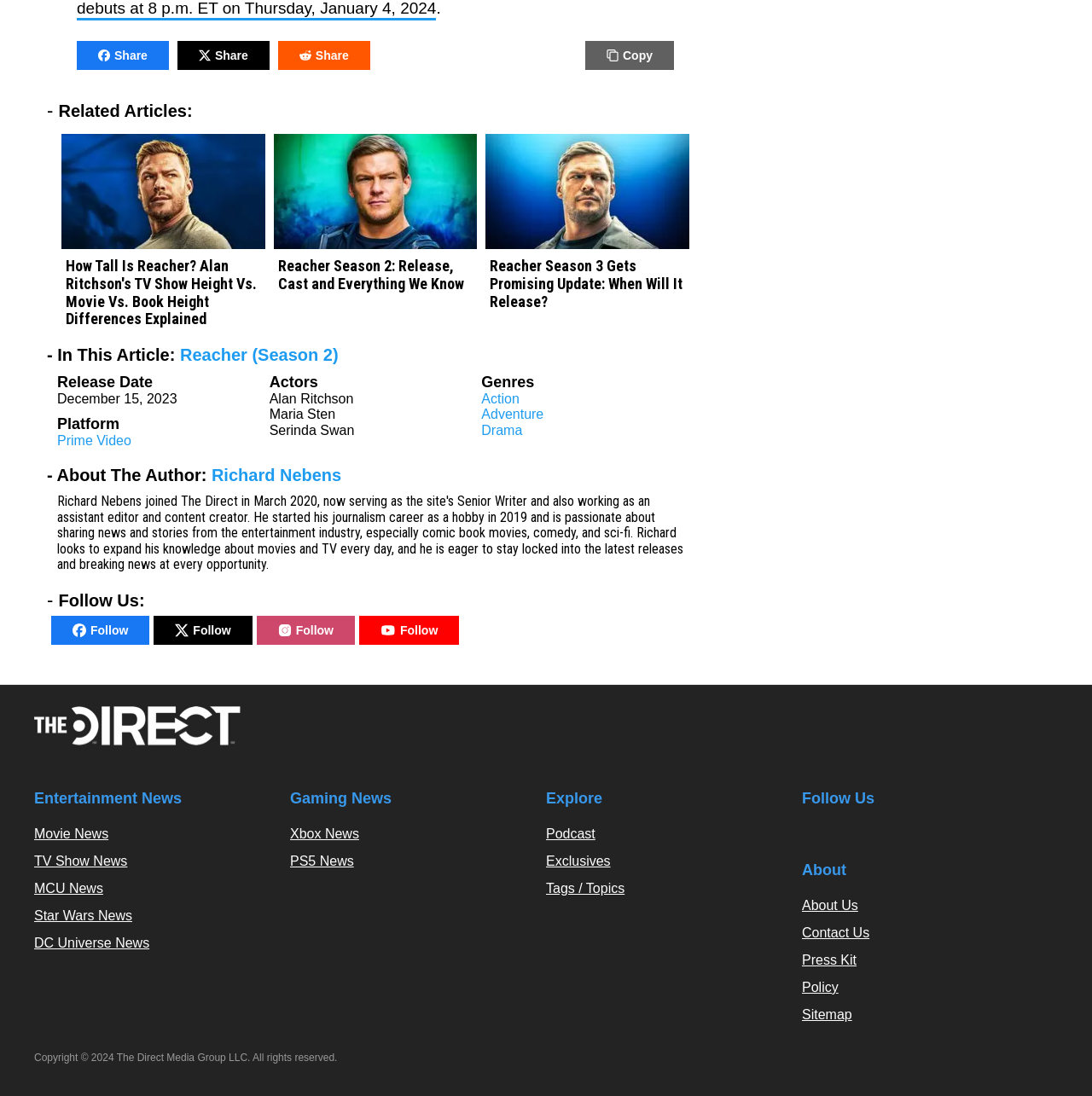Using the provided element description: "TV Show News", identify the bounding box coordinates. The coordinates should be four floats between 0 and 1 in the order [left, top, right, bottom].

[0.031, 0.779, 0.117, 0.792]